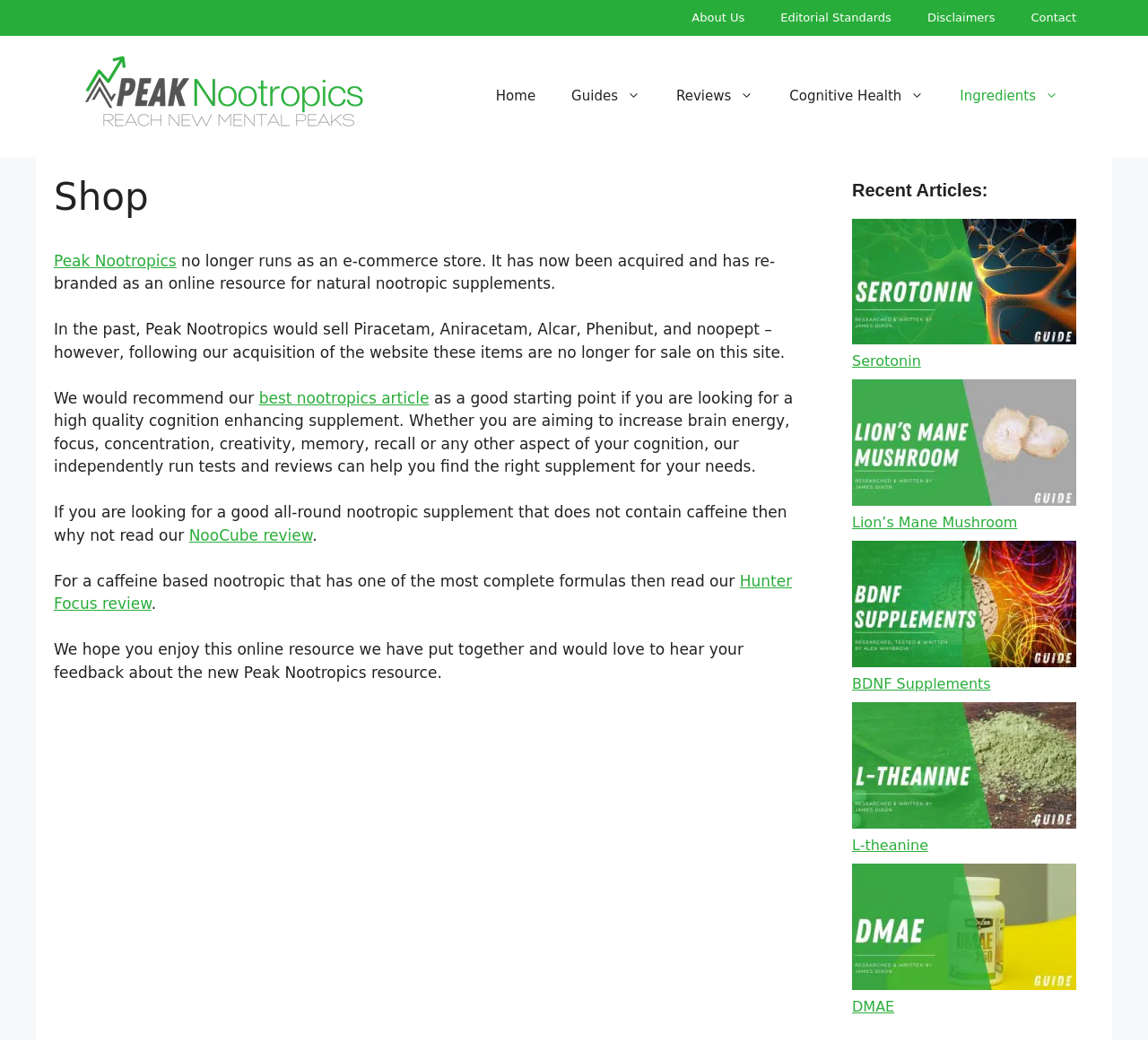Locate the bounding box coordinates of the area to click to fulfill this instruction: "Click on About Us". The bounding box should be presented as four float numbers between 0 and 1, in the order [left, top, right, bottom].

[0.587, 0.0, 0.664, 0.034]